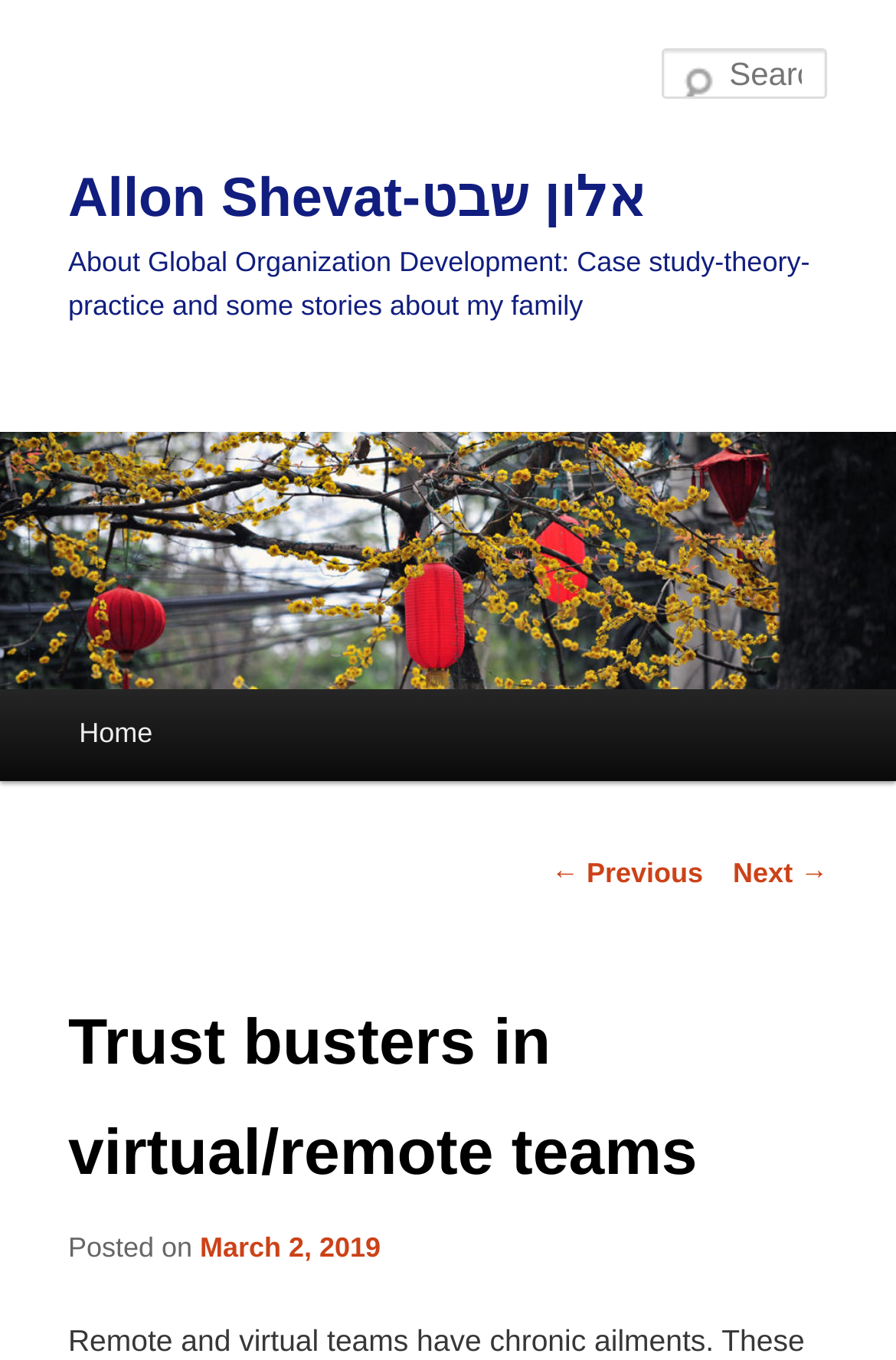Given the element description parent_node: Search name="s" placeholder="Search", specify the bounding box coordinates of the corresponding UI element in the format (top-left x, top-left y, bottom-right x, bottom-right y). All values must be between 0 and 1.

[0.739, 0.036, 0.924, 0.073]